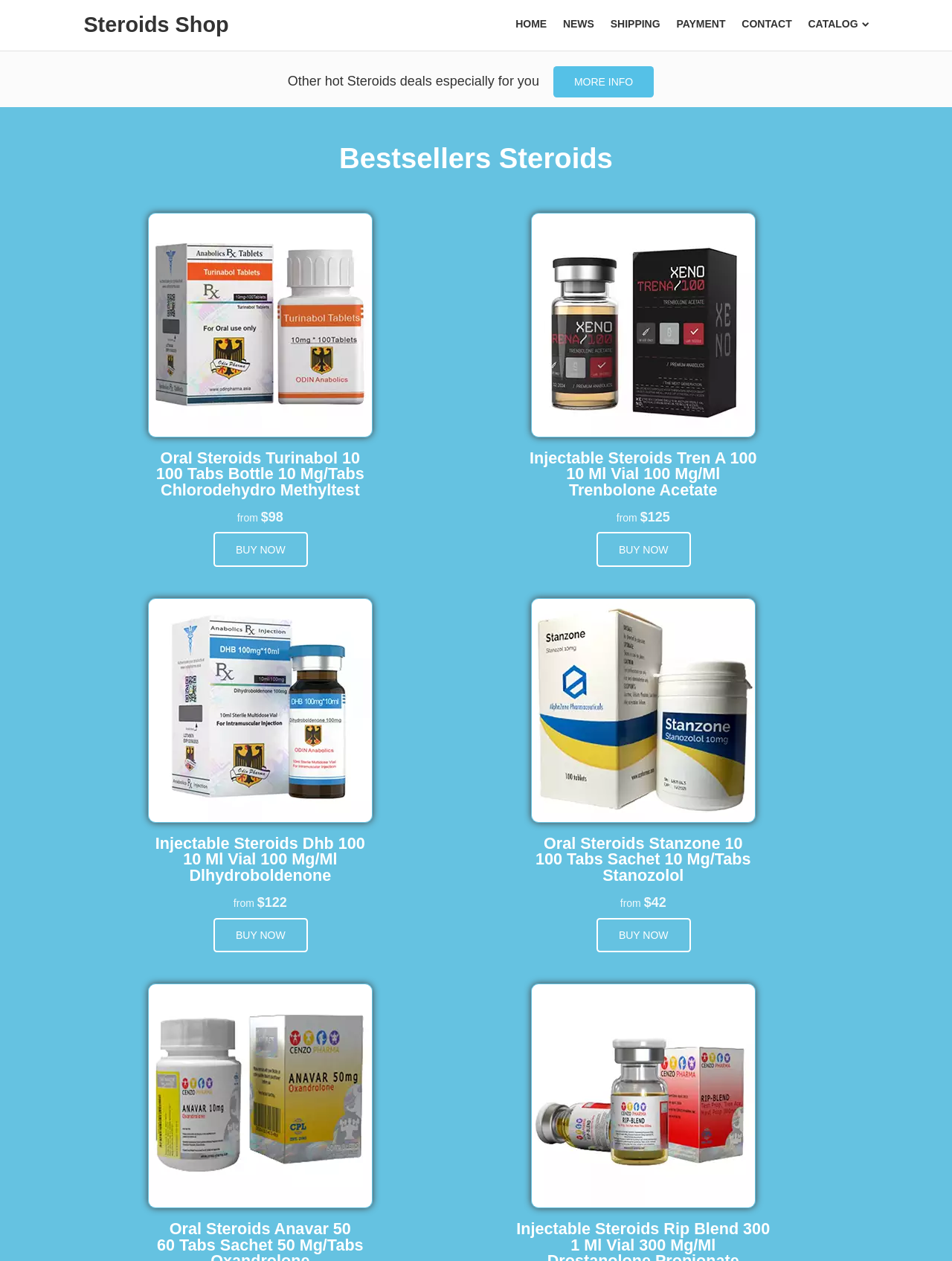Please determine the bounding box coordinates of the element's region to click in order to carry out the following instruction: "Click the 'Continue with Google' button". The coordinates should be four float numbers between 0 and 1, i.e., [left, top, right, bottom].

None